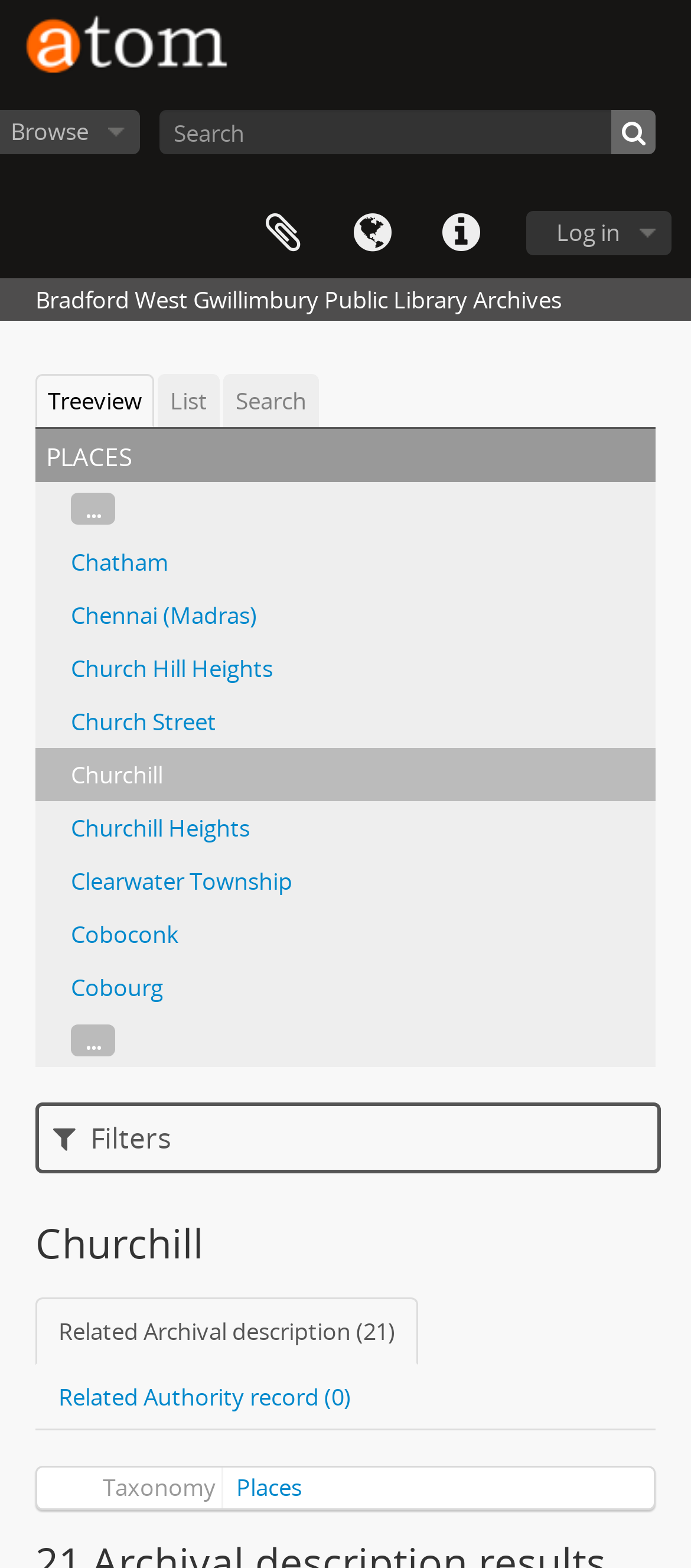Please find the bounding box coordinates of the clickable region needed to complete the following instruction: "Share via Facebook". The bounding box coordinates must consist of four float numbers between 0 and 1, i.e., [left, top, right, bottom].

None